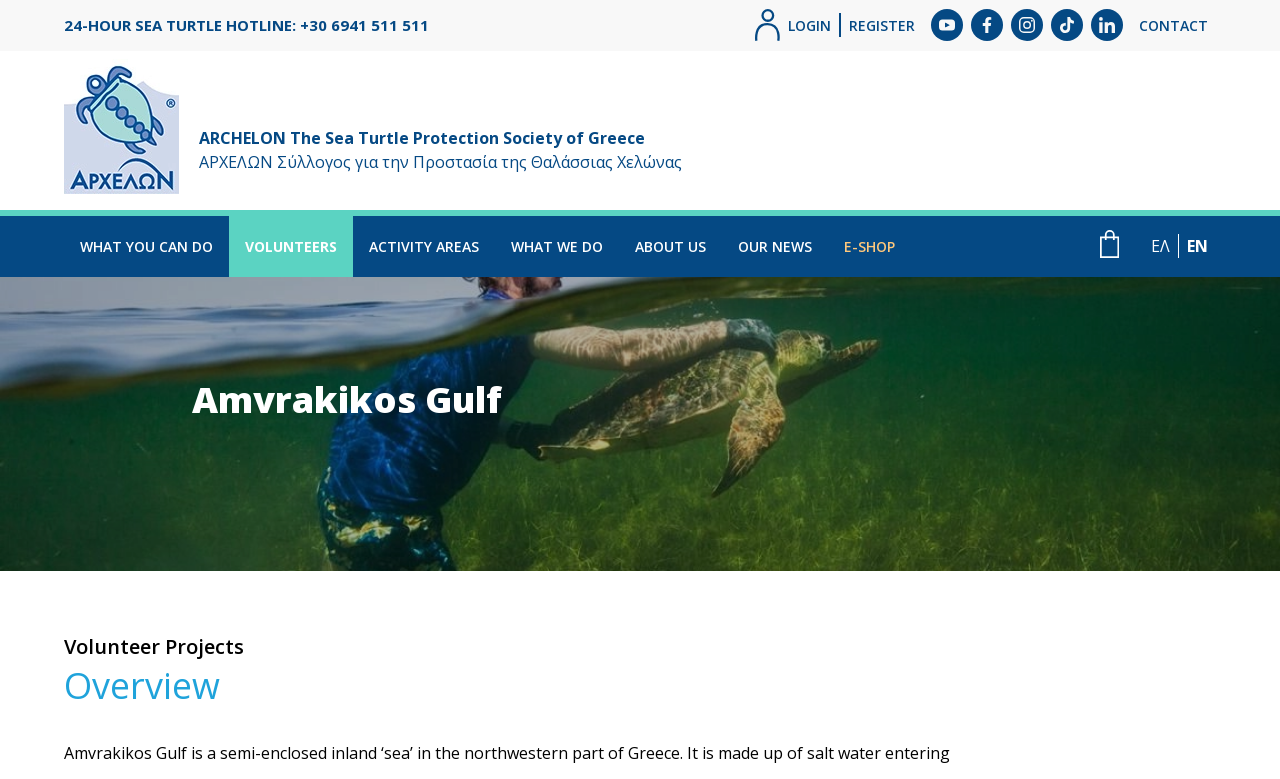Locate the bounding box coordinates of the clickable region to complete the following instruction: "Contact ARCHELON."

[0.89, 0.001, 0.944, 0.064]